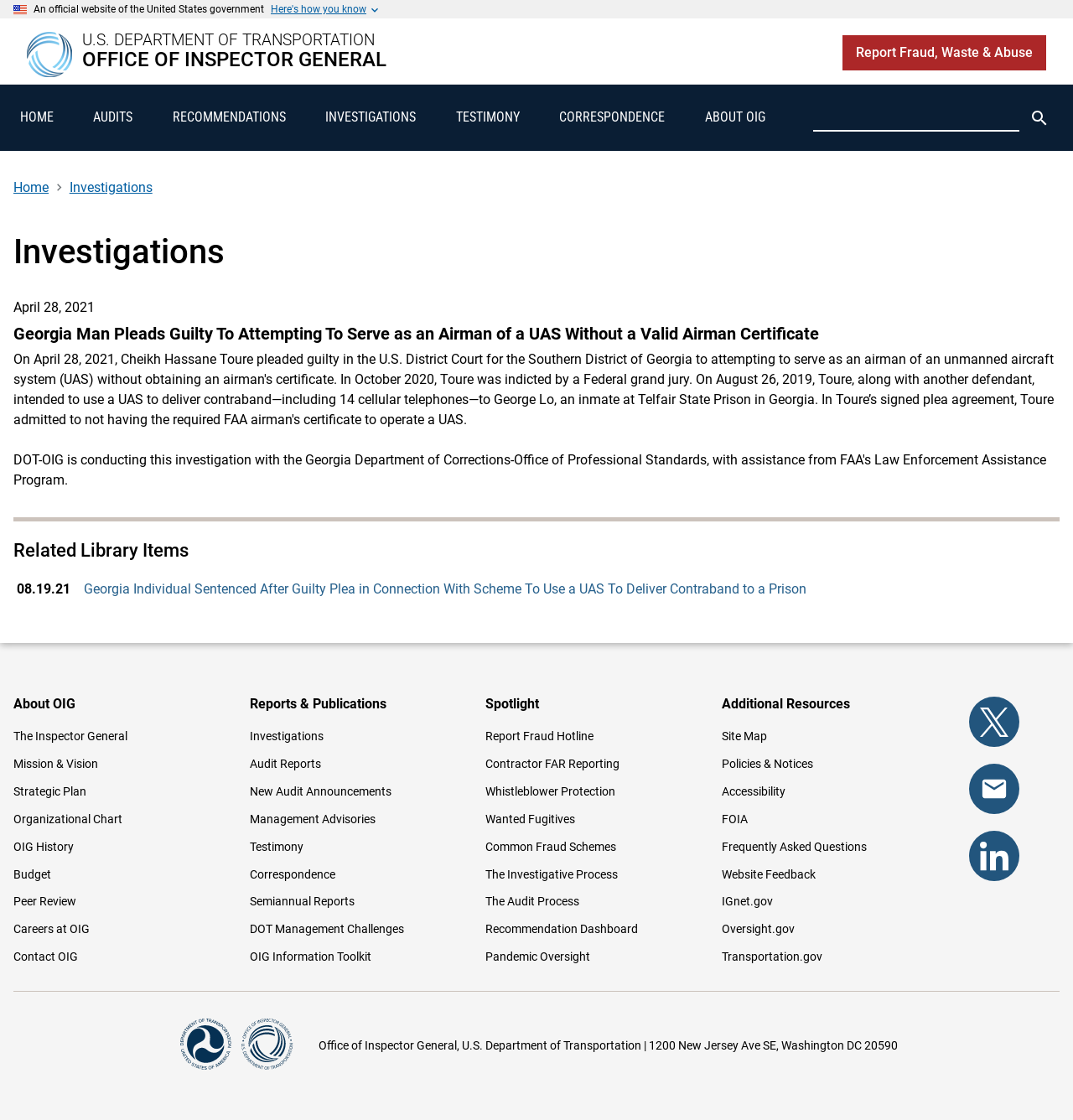Pinpoint the bounding box coordinates of the clickable element to carry out the following instruction: "Visit the DOT Twitter page."

[0.913, 0.647, 0.94, 0.661]